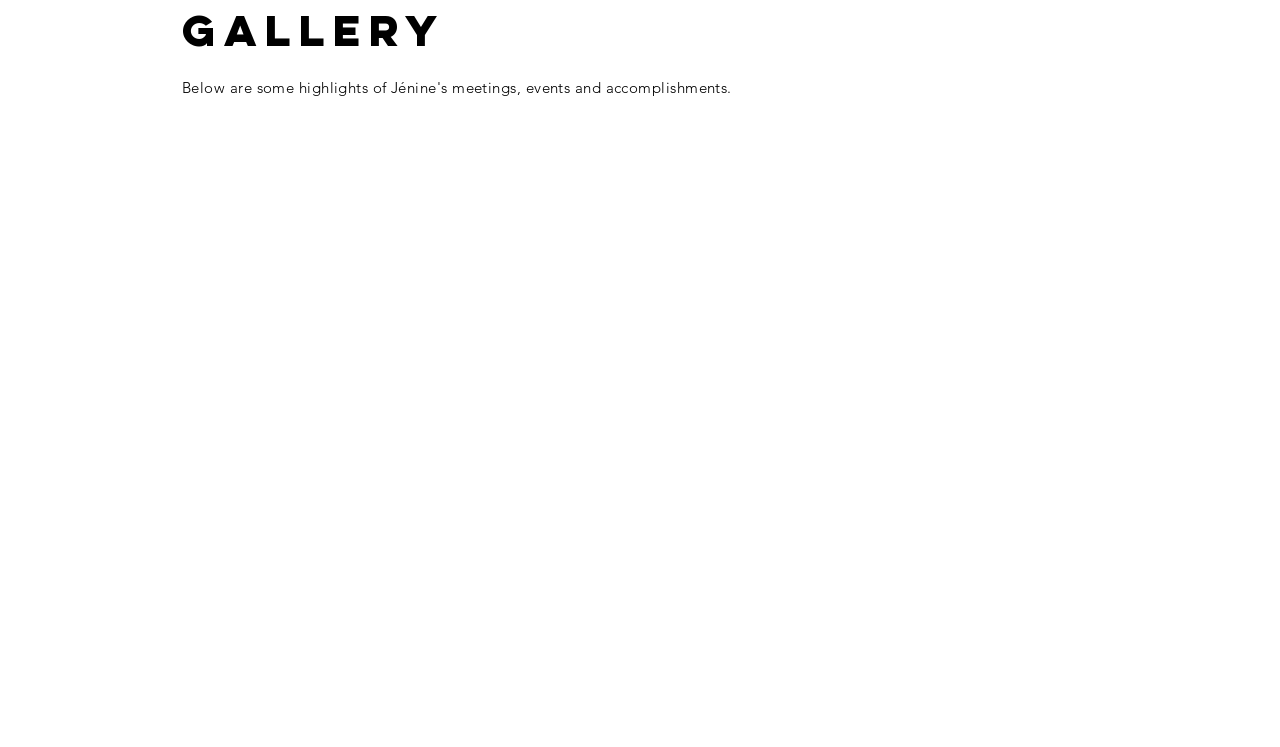Please answer the following question using a single word or phrase: Where is the link 'Go to link' located?

Below the images